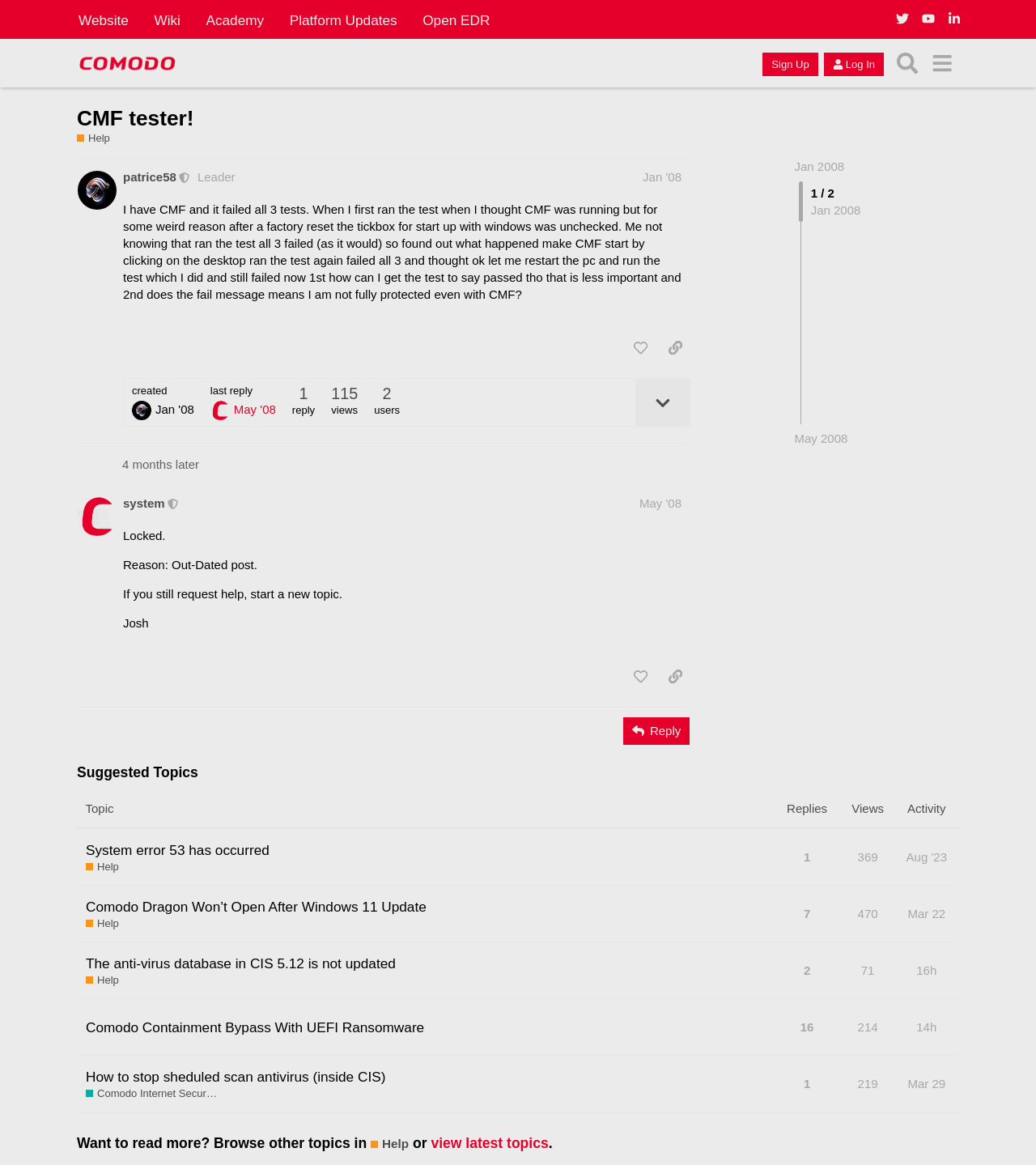Determine the bounding box coordinates for the UI element described. Format the coordinates as (top-left x, top-left y, bottom-right x, bottom-right y) and ensure all values are between 0 and 1. Element description: System error 53 has occurred

[0.083, 0.712, 0.26, 0.747]